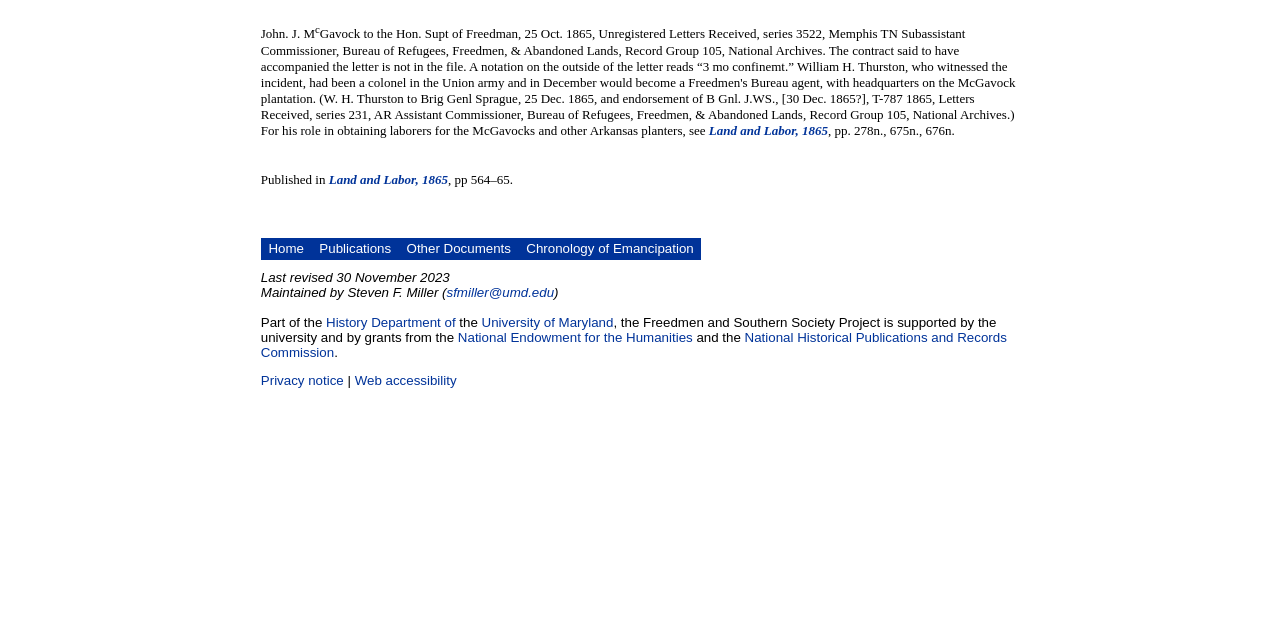Locate the bounding box of the UI element with the following description: "University of Maryland".

[0.376, 0.492, 0.479, 0.516]